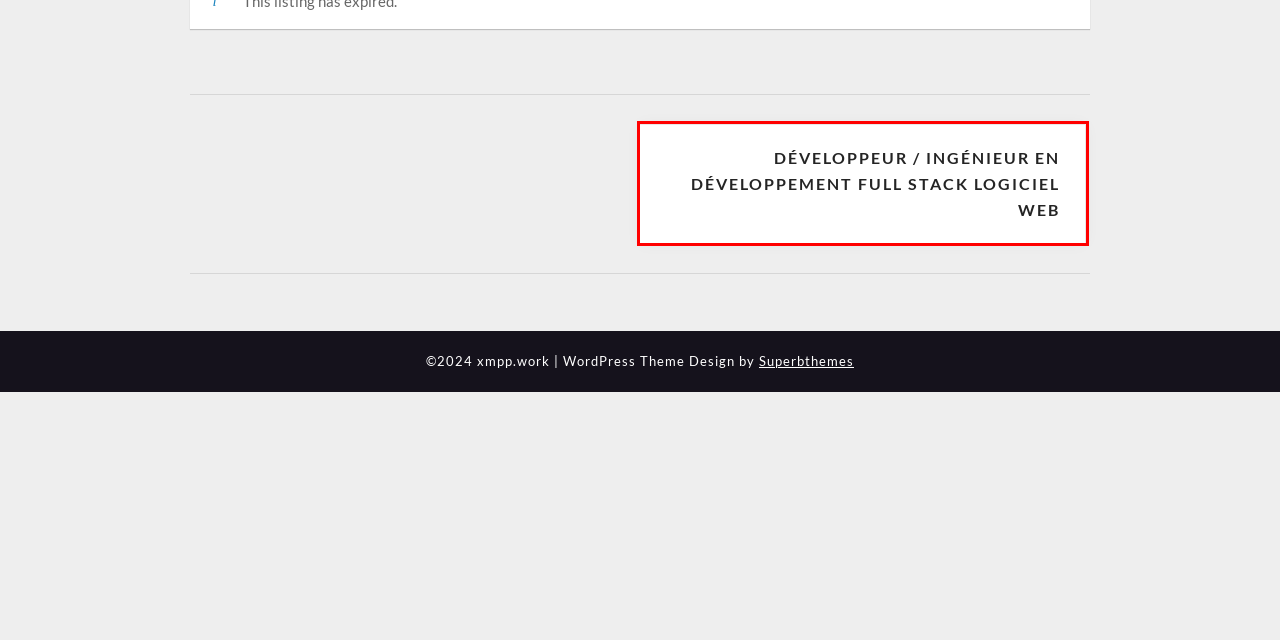Look at the screenshot of a webpage that includes a red bounding box around a UI element. Select the most appropriate webpage description that matches the page seen after clicking the highlighted element. Here are the candidates:
A. xmpp.work
B. Contact – xmpp.work
C. SuperbThemes | The Most User-Friendly & SEO Optimized Themes
D. Développeur / Ingénieur en développement Full Stack Logiciel web – xmpp.work
E. Privacy Policy – xmpp.work
F. About – xmpp.work
G. xmpp.work – The XMPP Job Board
H. Post a job – xmpp.work

D